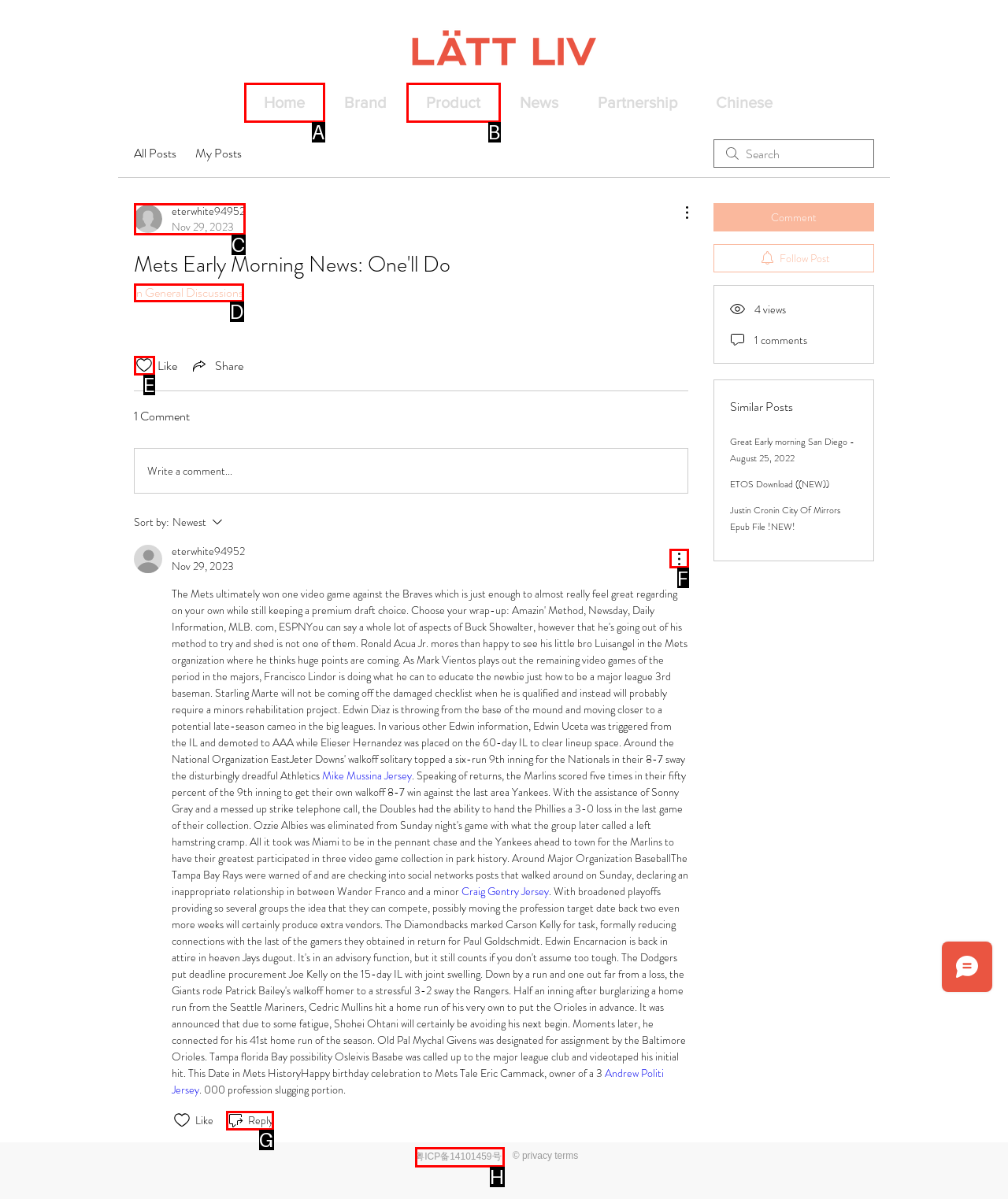Determine the UI element that matches the description: parent_node: Like aria-label="Likes icon unchecked"
Answer with the letter from the given choices.

E